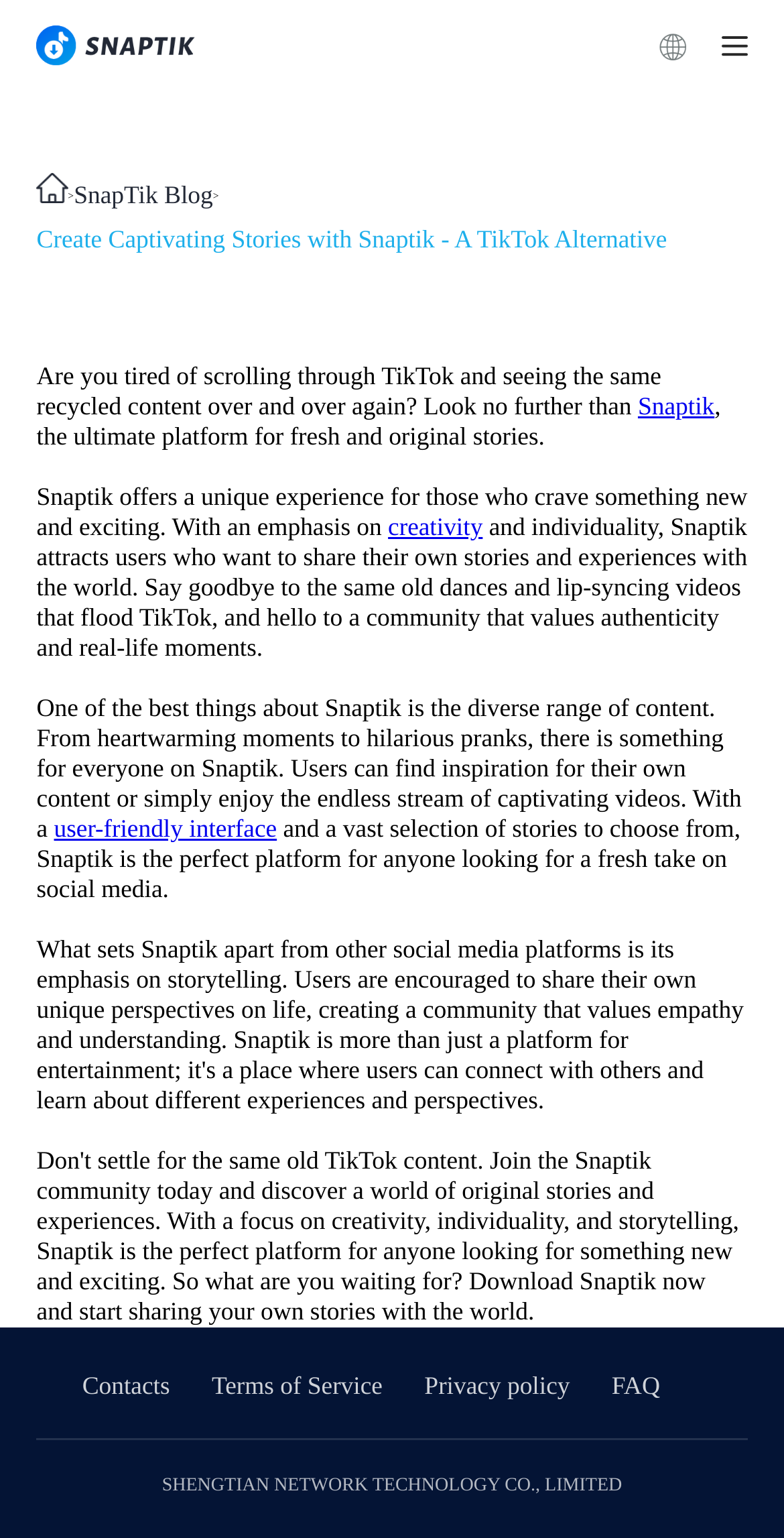What is the purpose of Snaptik?
Please answer the question with a detailed response using the information from the screenshot.

The article suggests that the purpose of Snaptik is to provide fresh and original stories, offering a unique experience for users who crave something new and exciting. This is mentioned in the introductory paragraph of the article.